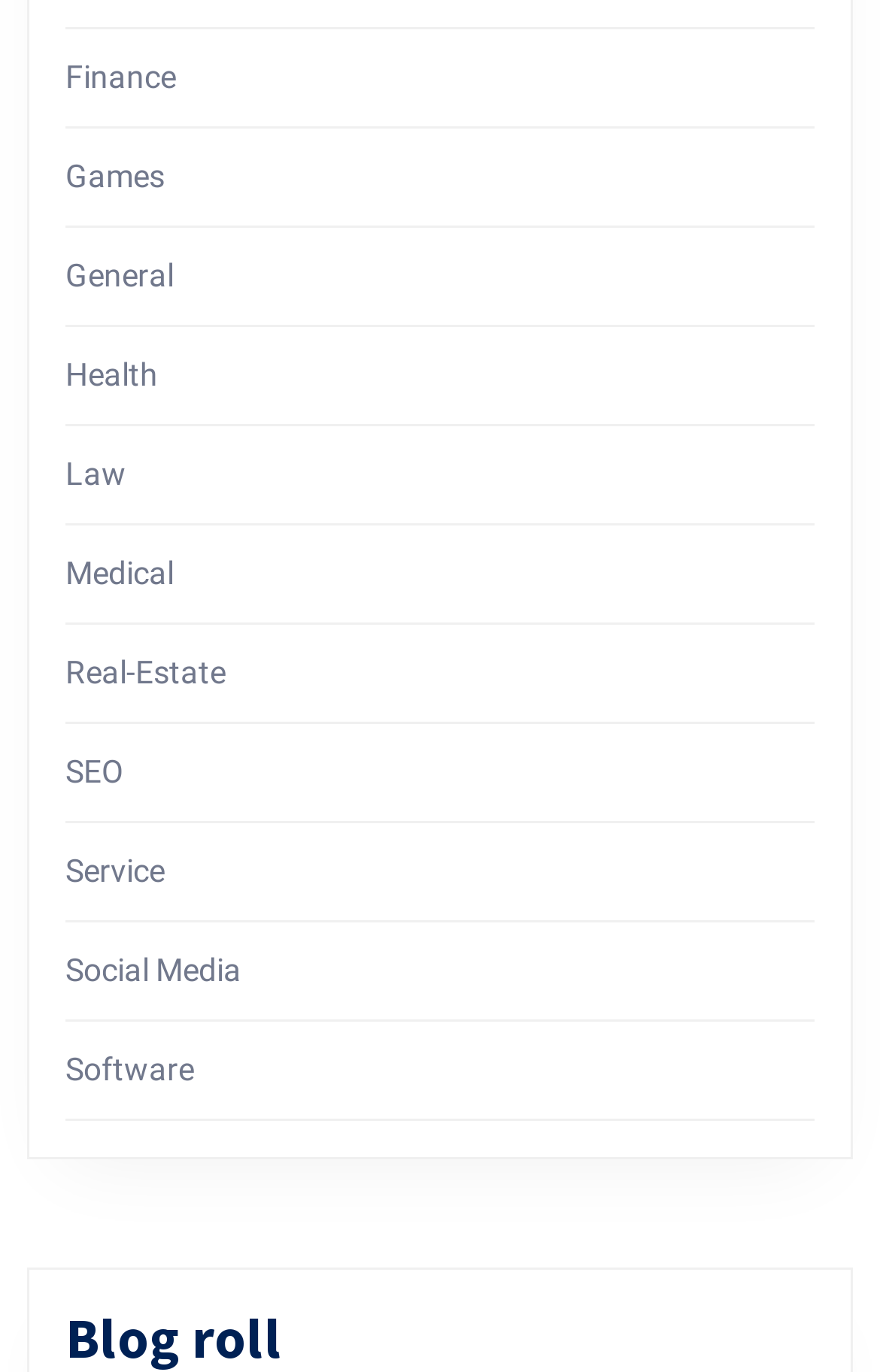Identify the bounding box coordinates of the part that should be clicked to carry out this instruction: "Learn about Health".

[0.074, 0.26, 0.179, 0.287]